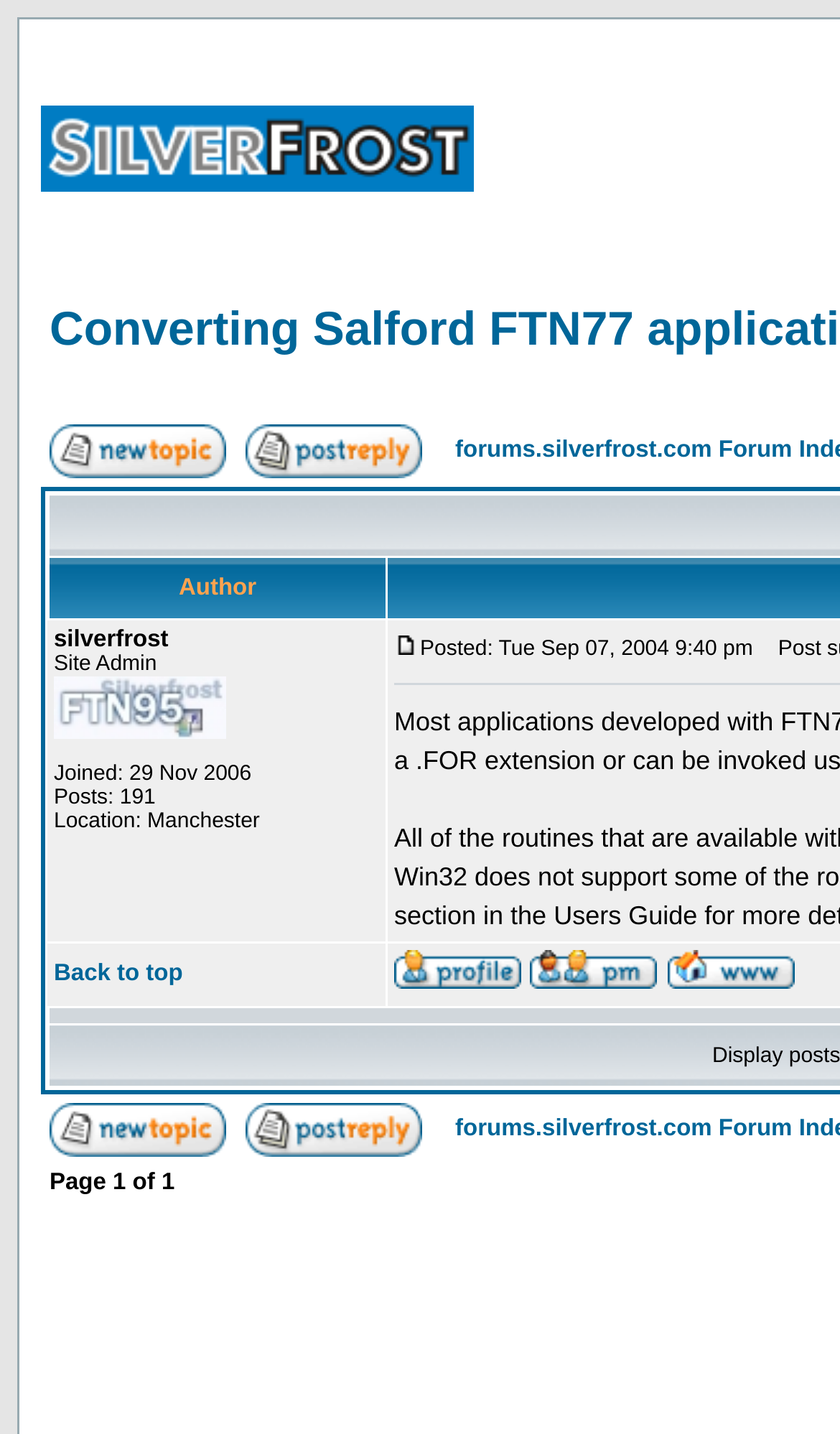Please indicate the bounding box coordinates of the element's region to be clicked to achieve the instruction: "View user's profile". Provide the coordinates as four float numbers between 0 and 1, i.e., [left, top, right, bottom].

[0.469, 0.67, 0.621, 0.695]